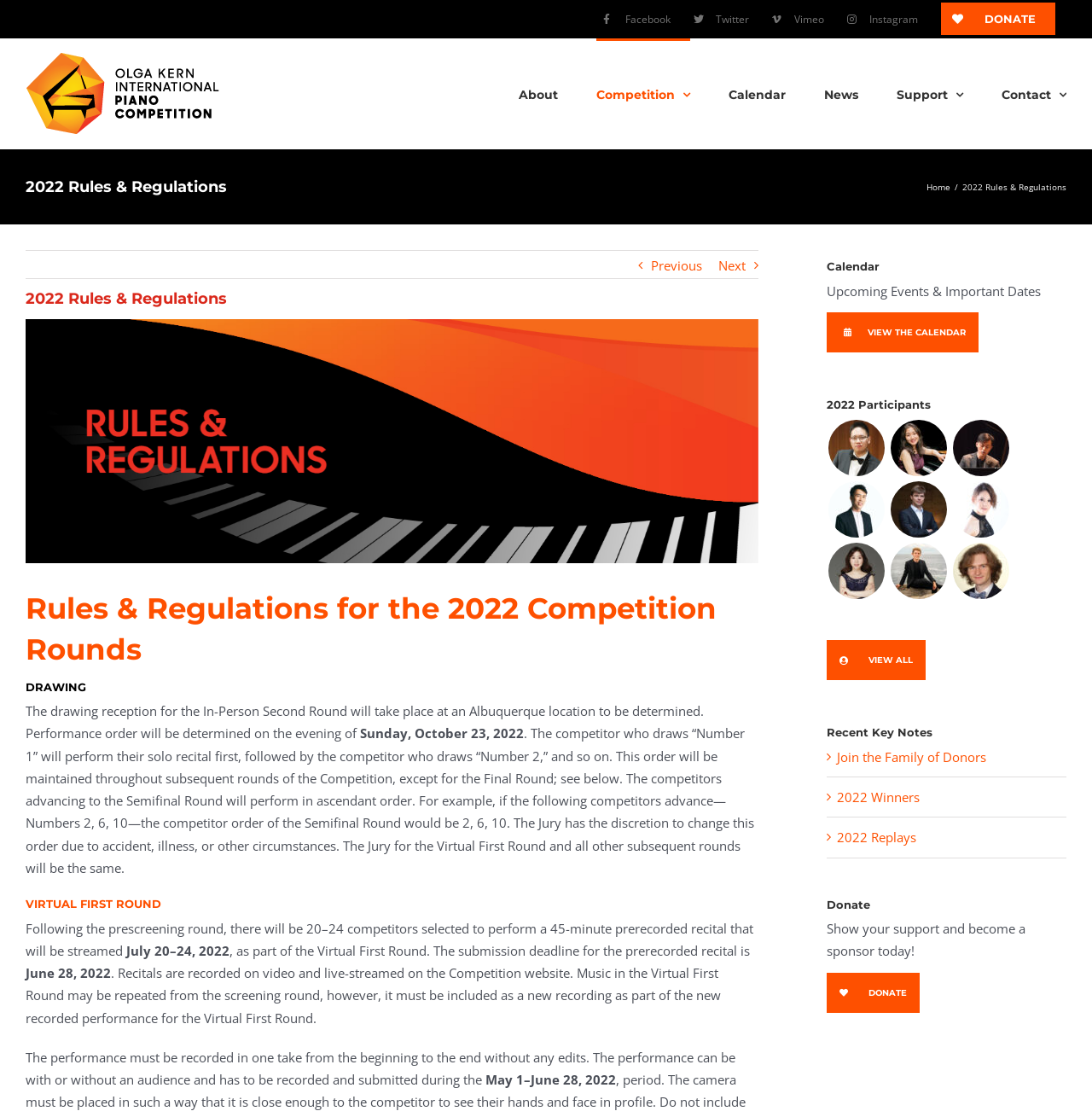How many participants are listed on the page?
Please provide a single word or phrase in response based on the screenshot.

10